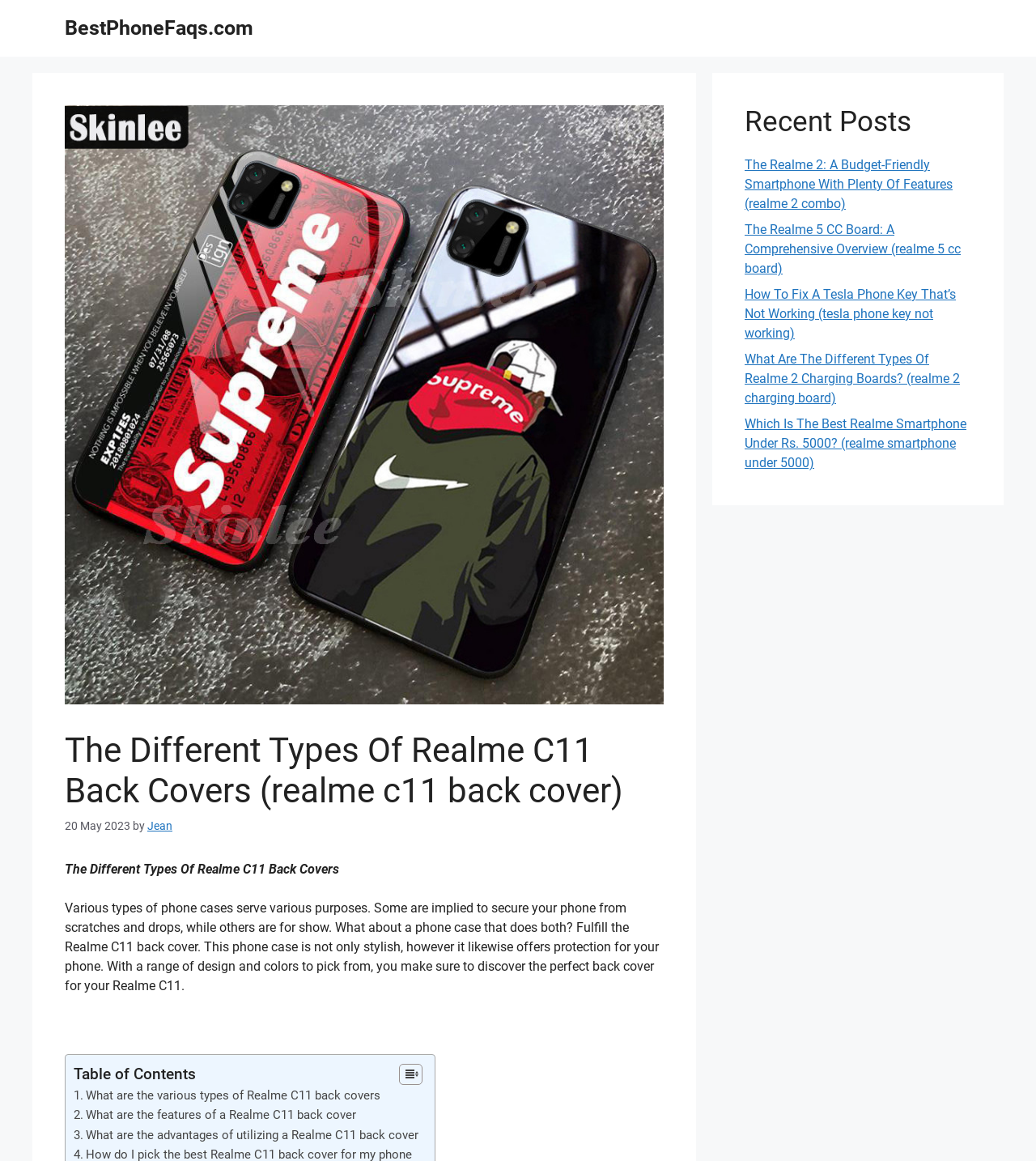Can you determine the bounding box coordinates of the area that needs to be clicked to fulfill the following instruction: "Go to the 'Table of Content'"?

[0.373, 0.916, 0.404, 0.935]